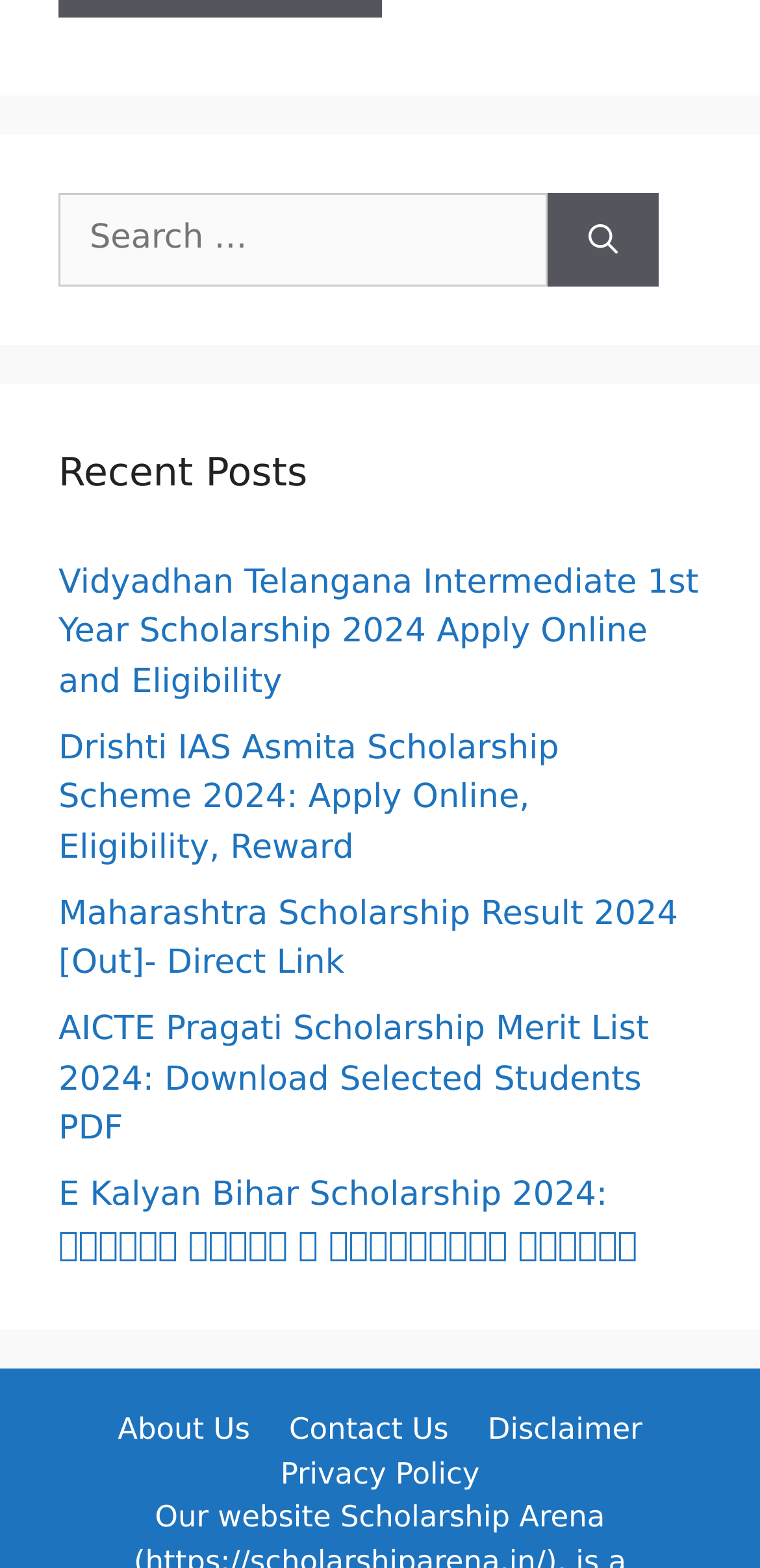Bounding box coordinates should be in the format (top-left x, top-left y, bottom-right x, bottom-right y) and all values should be floating point numbers between 0 and 1. Determine the bounding box coordinate for the UI element described as: Privacy Policy

[0.369, 0.929, 0.631, 0.951]